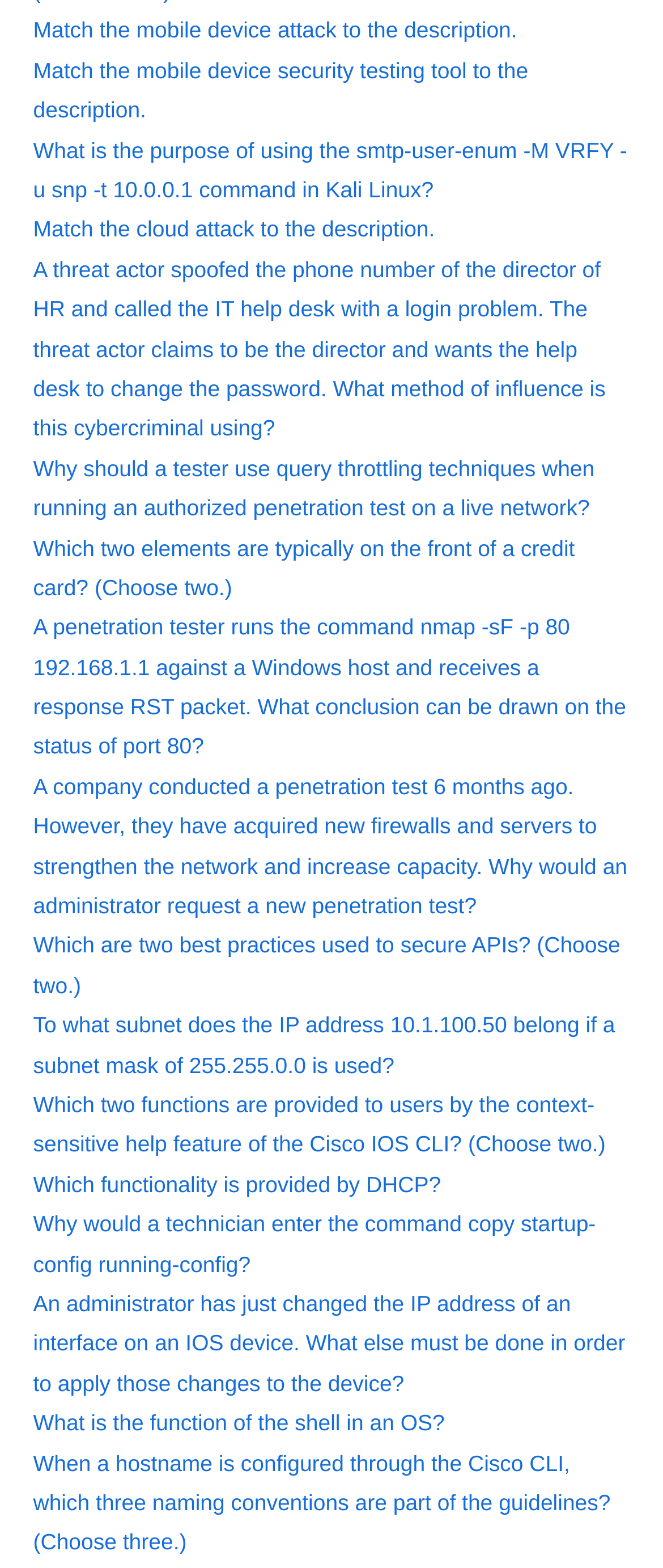What is the method of influence used by the threat actor?
Please provide a single word or phrase answer based on the image.

Social engineering